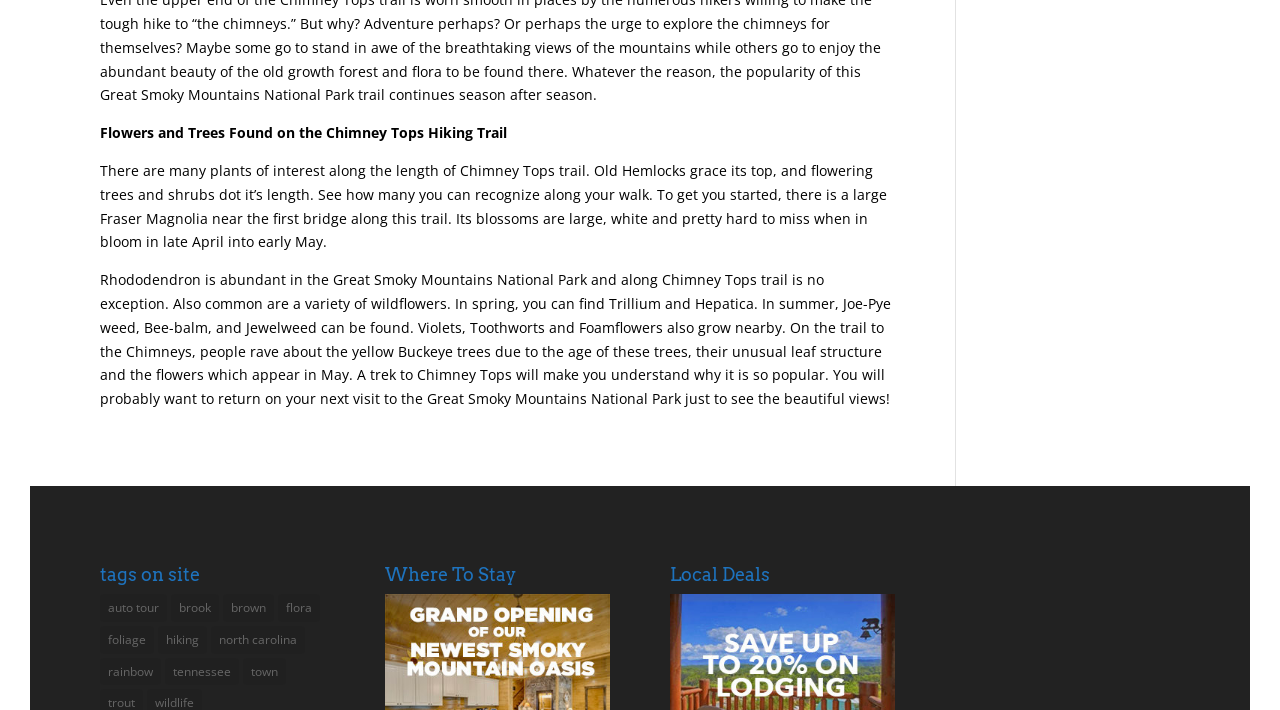Ascertain the bounding box coordinates for the UI element detailed here: "north carolina". The coordinates should be provided as [left, top, right, bottom] with each value being a float between 0 and 1.

[0.165, 0.881, 0.238, 0.92]